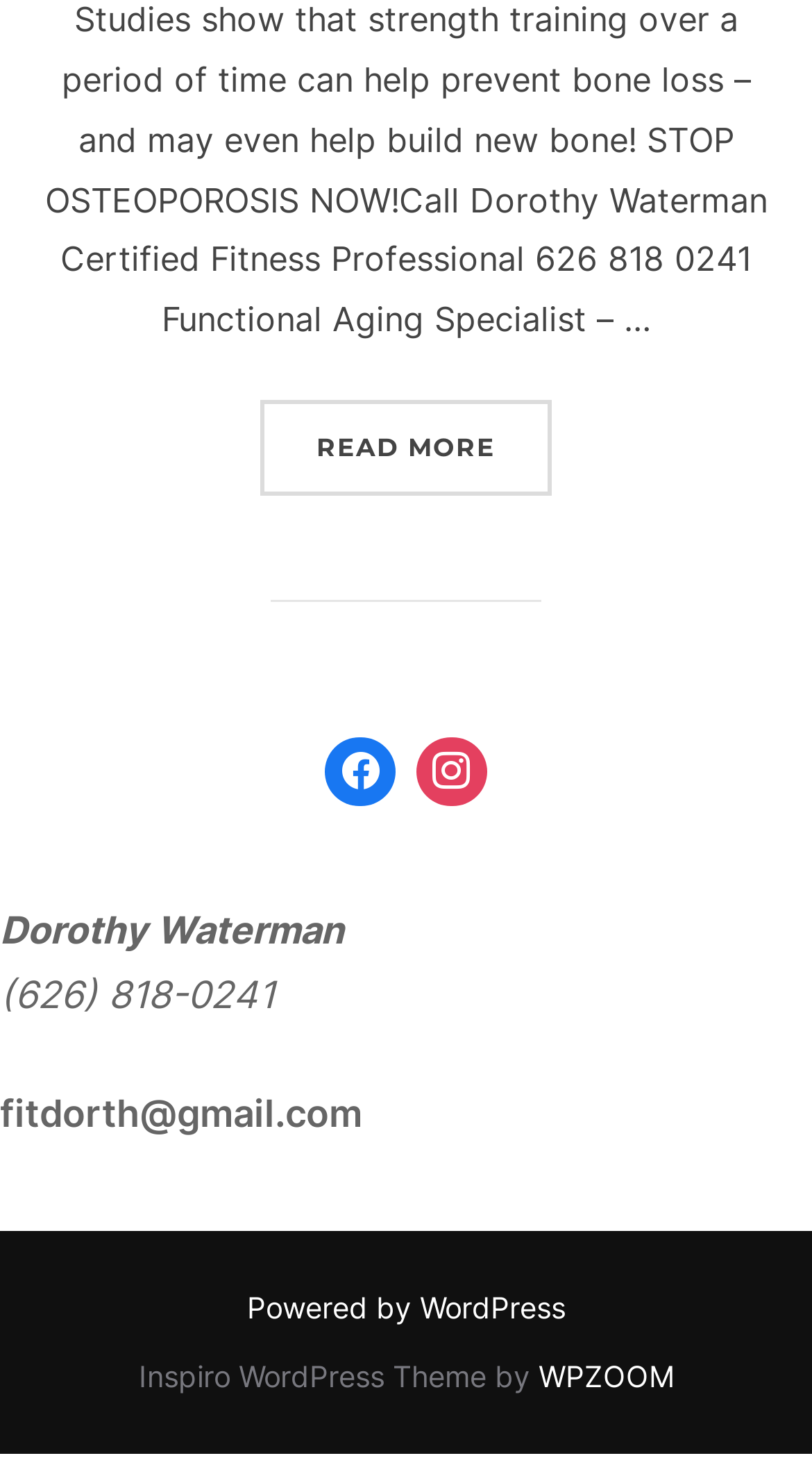What is the link text that contains an exclamation mark?
Look at the image and respond with a one-word or short phrase answer.

READ MORE “STOP OSTEOPOROSIS!”